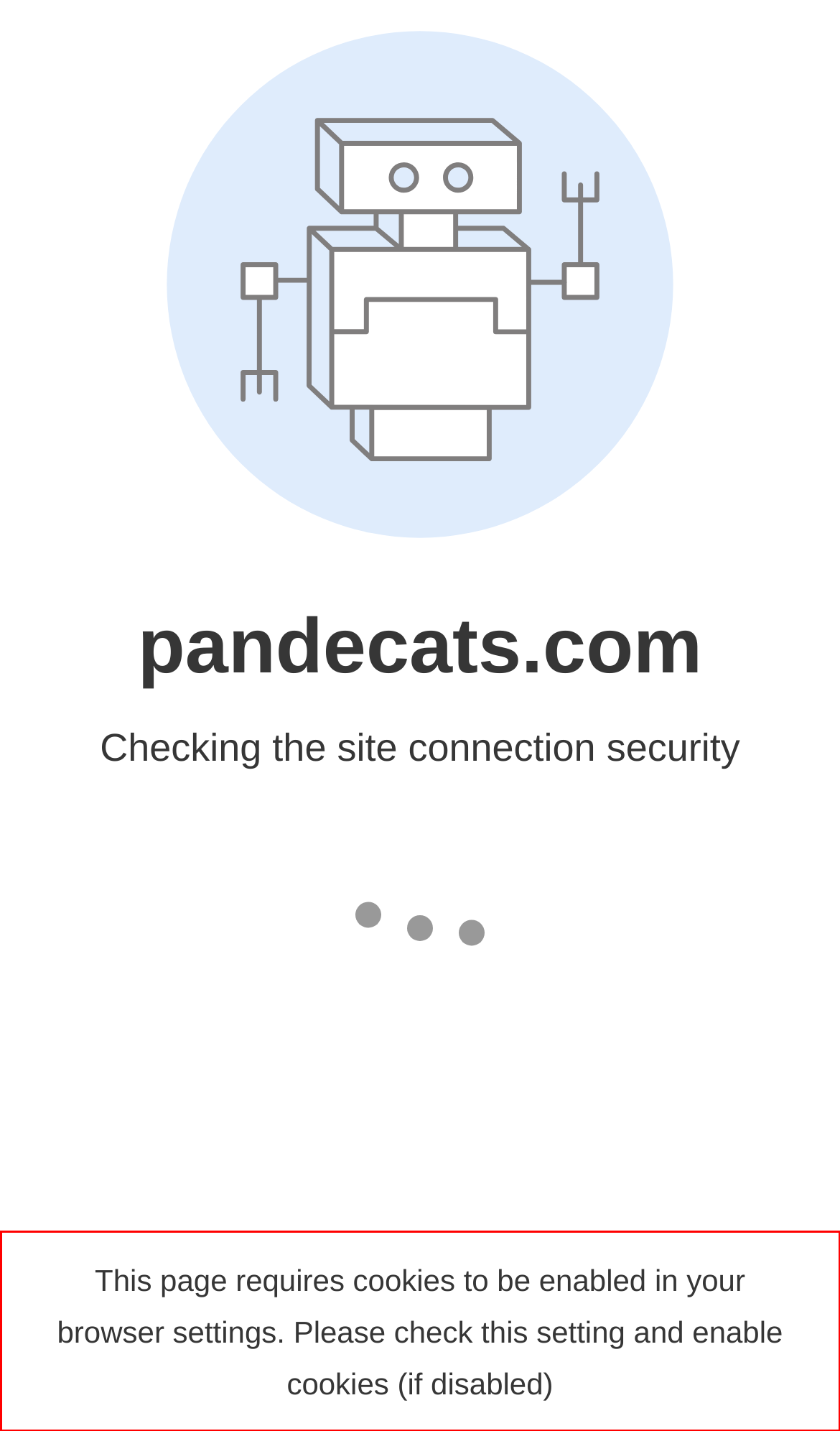You are provided with a screenshot of a webpage that includes a red bounding box. Extract and generate the text content found within the red bounding box.

This page requires cookies to be enabled in your browser settings. Please check this setting and enable cookies (if disabled)